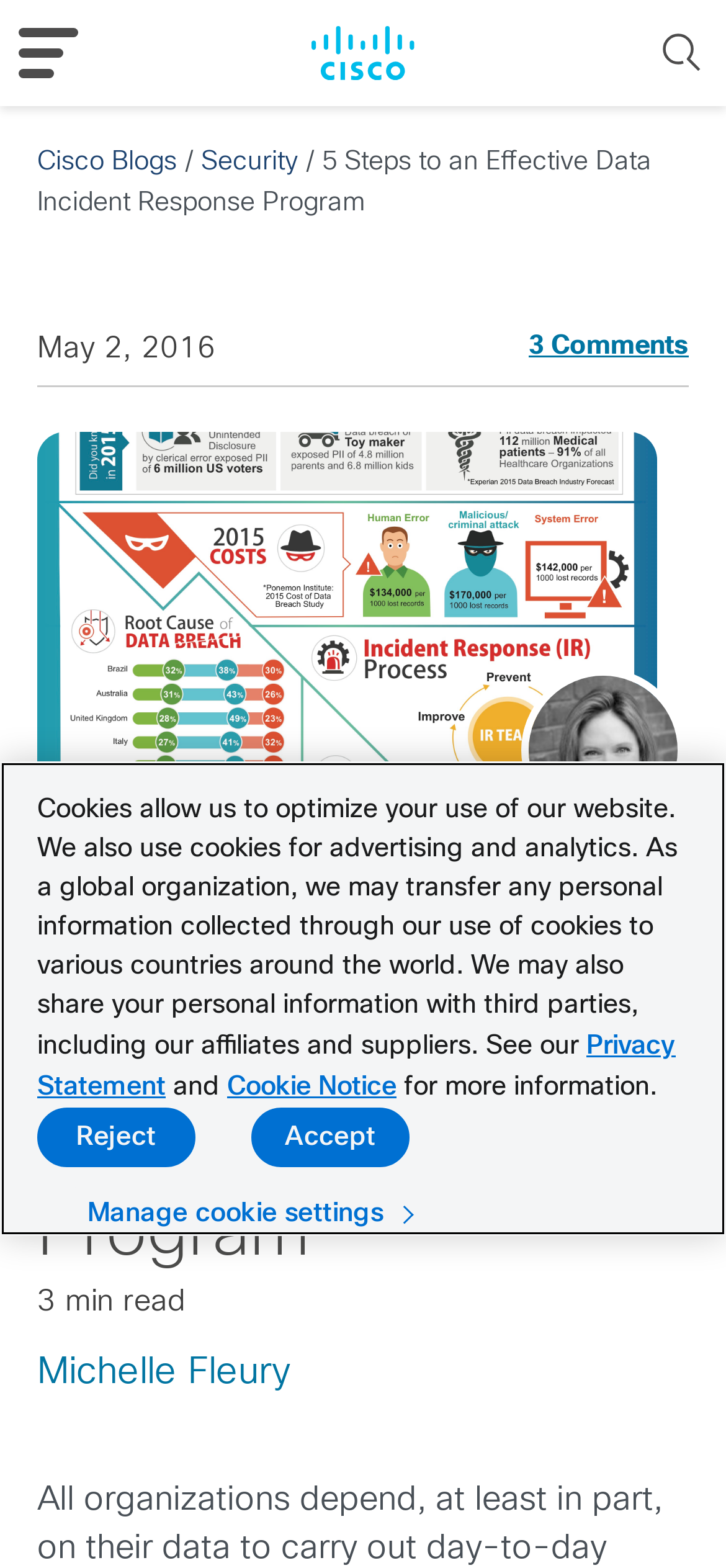Given the description of a UI element: "Tourist Visa", identify the bounding box coordinates of the matching element in the webpage screenshot.

None